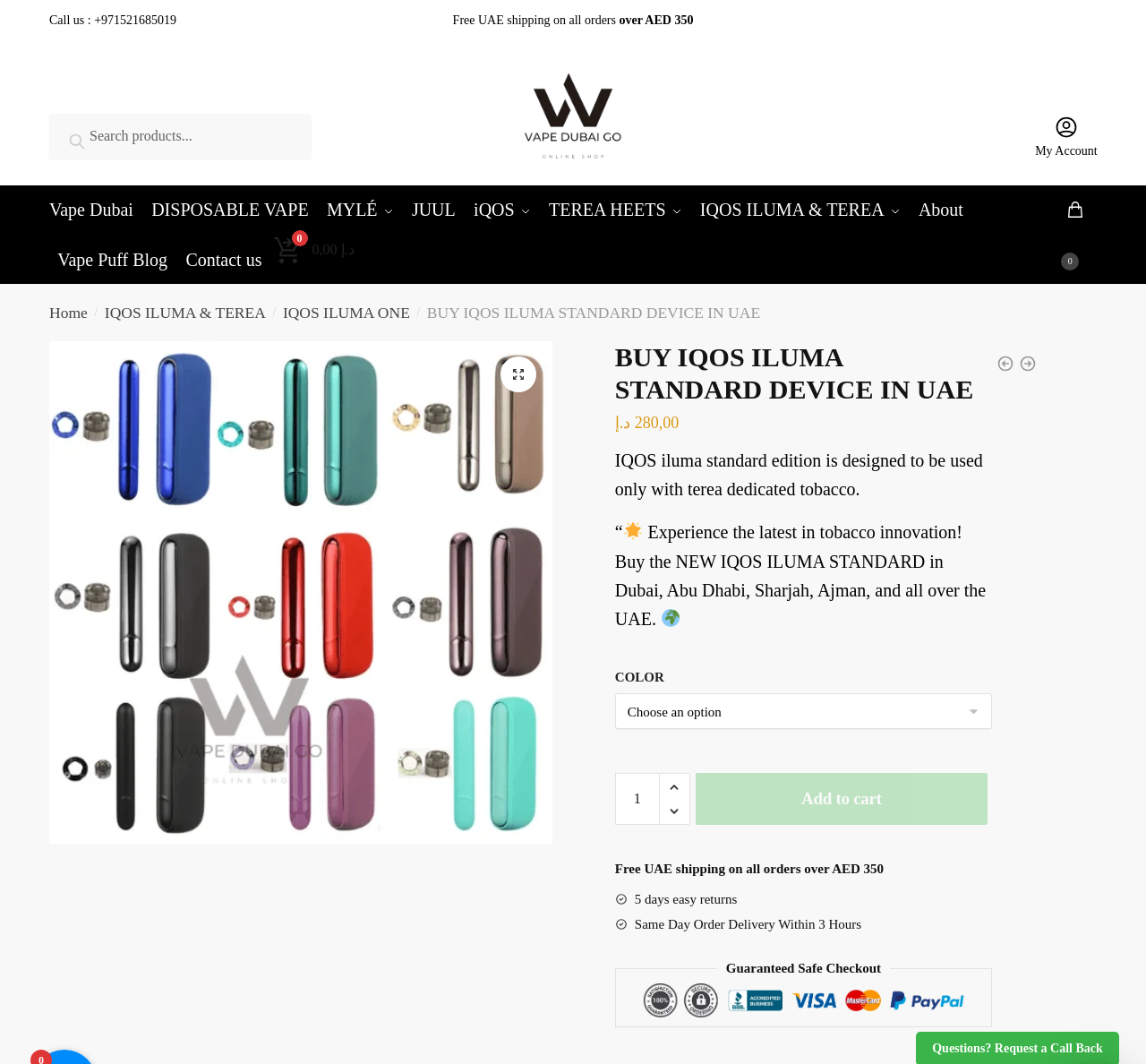Please give the bounding box coordinates of the area that should be clicked to fulfill the following instruction: "Call us". The coordinates should be in the format of four float numbers from 0 to 1, i.e., [left, top, right, bottom].

[0.043, 0.013, 0.154, 0.025]